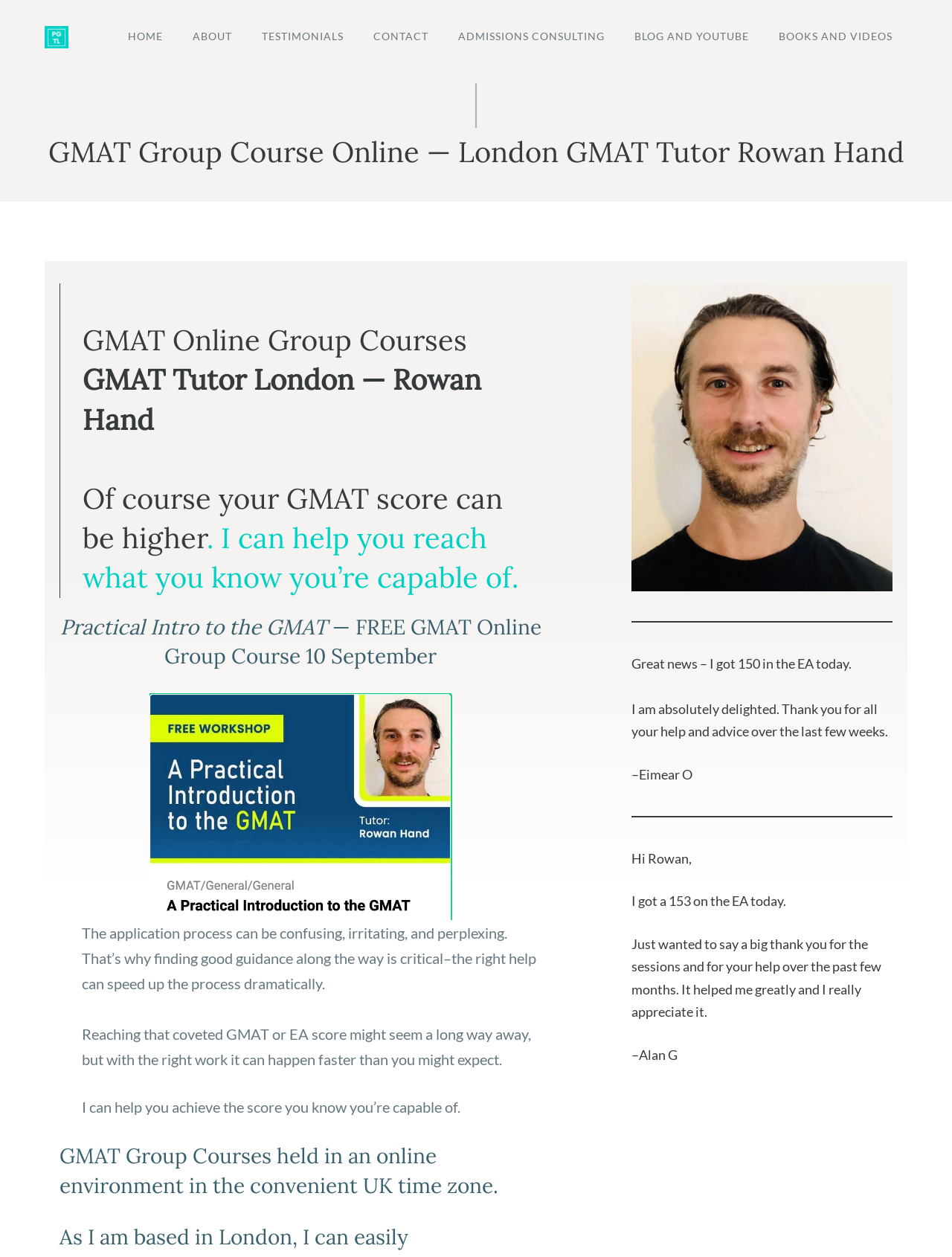Pinpoint the bounding box coordinates of the area that must be clicked to complete this instruction: "Visit the 'About Us' page".

None